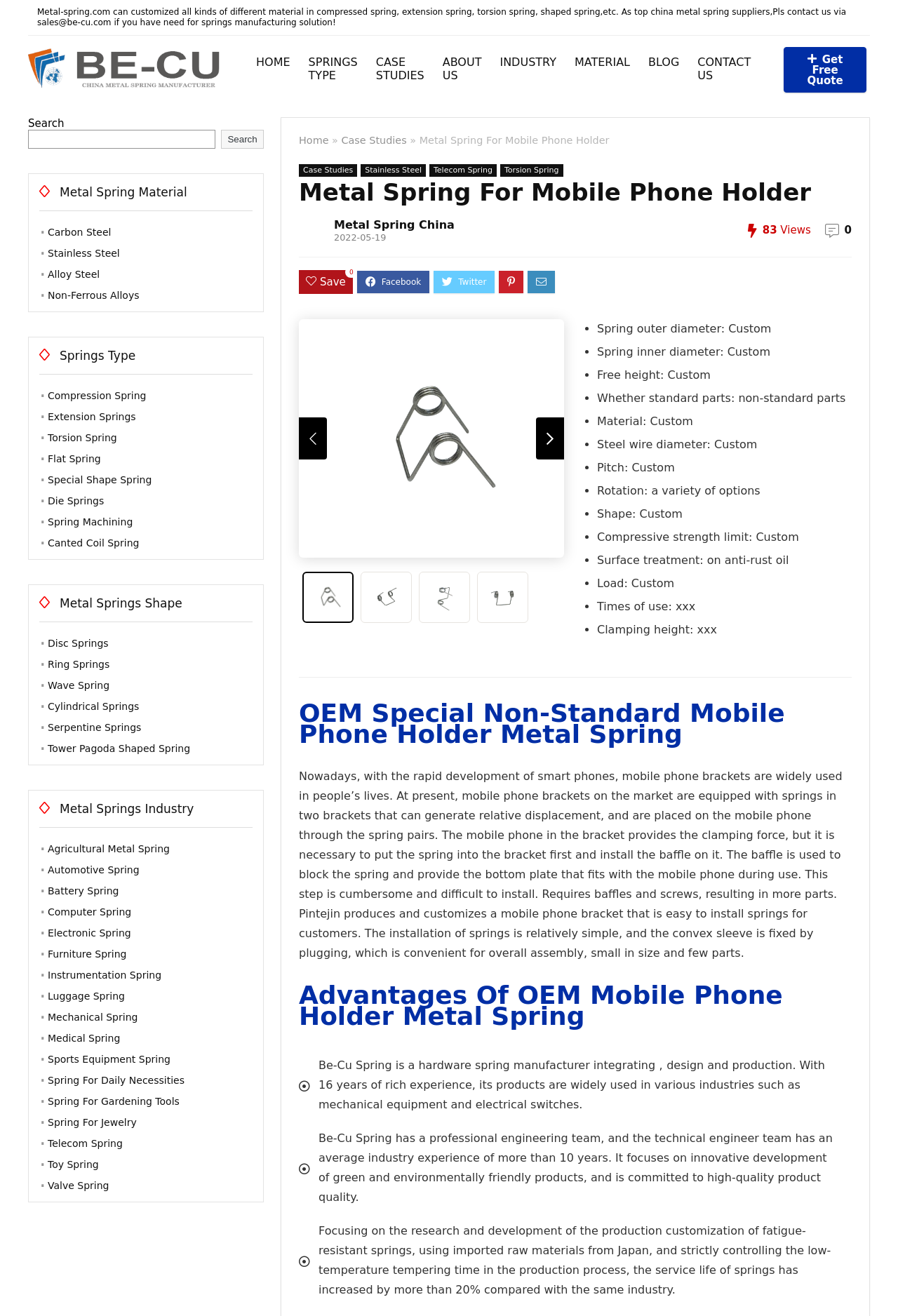Determine the bounding box coordinates of the clickable element to complete this instruction: "Search for metal spring". Provide the coordinates in the format of four float numbers between 0 and 1, [left, top, right, bottom].

[0.031, 0.099, 0.24, 0.113]